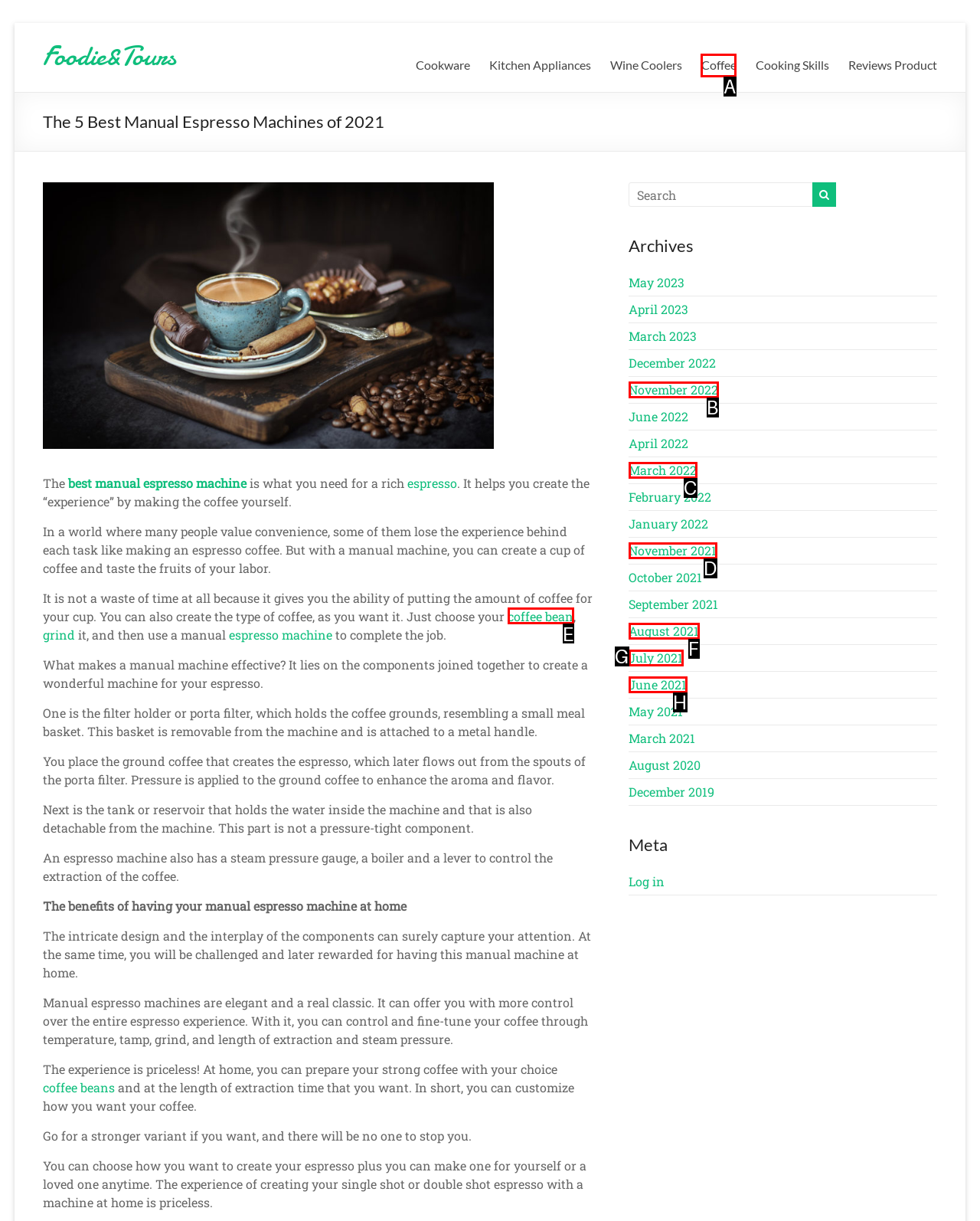Tell me which one HTML element I should click to complete the following task: Click on the 'Coffee' link Answer with the option's letter from the given choices directly.

A